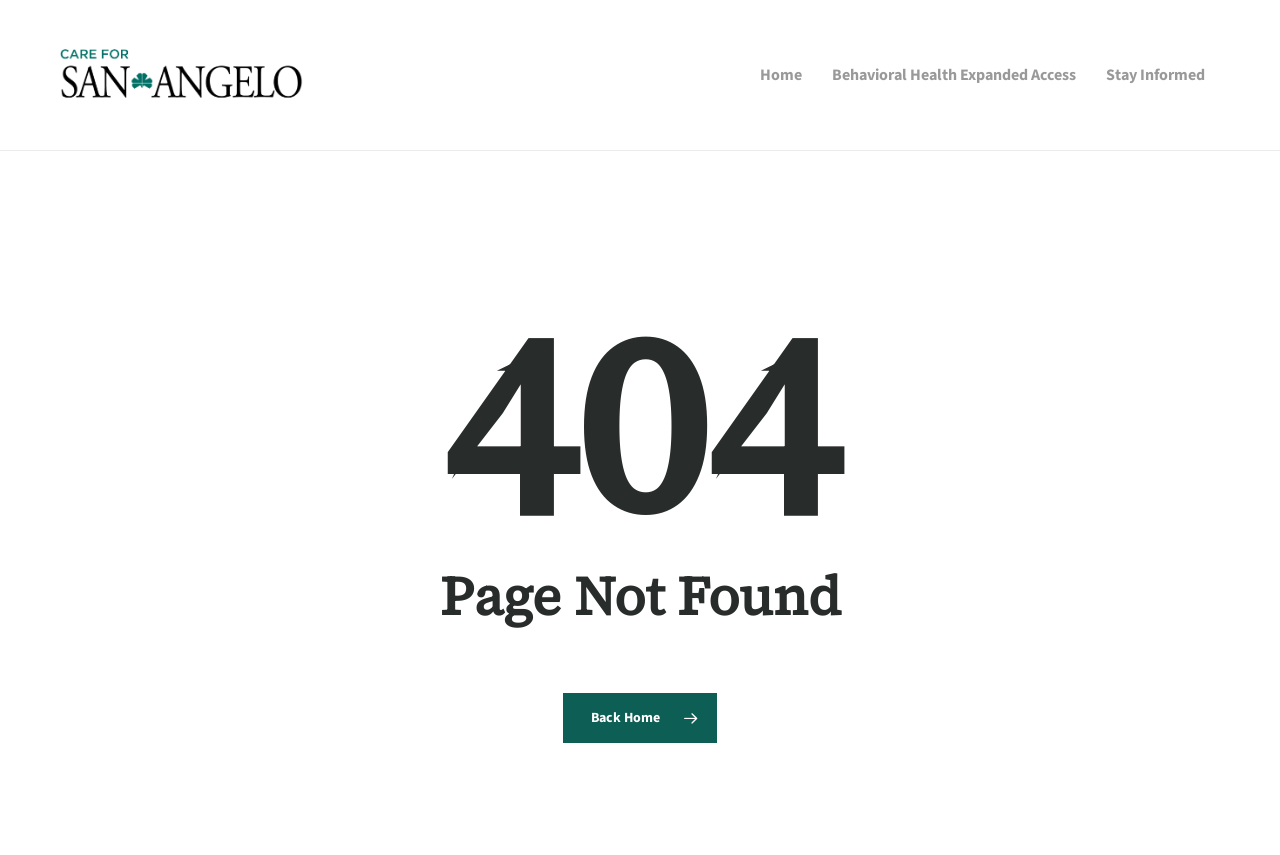Generate a comprehensive description of the webpage content.

The webpage is titled "Page not found - Care For San Angelo" and appears to be an error page. At the top left, there is a link and an image, both labeled "Care For San Angelo", which suggests it might be a logo. 

Below the logo, there is a navigation menu with three links: "Home", "Behavioral Health Expanded Access", and "Stay Informed", aligned horizontally from left to right. 

The main content of the page is centered and consists of two headings. The first heading is "404", and the second heading is "Page Not Found". 

At the bottom of the page, there is a link "Back Home" with an arrow icon, positioned slightly to the right of the center.